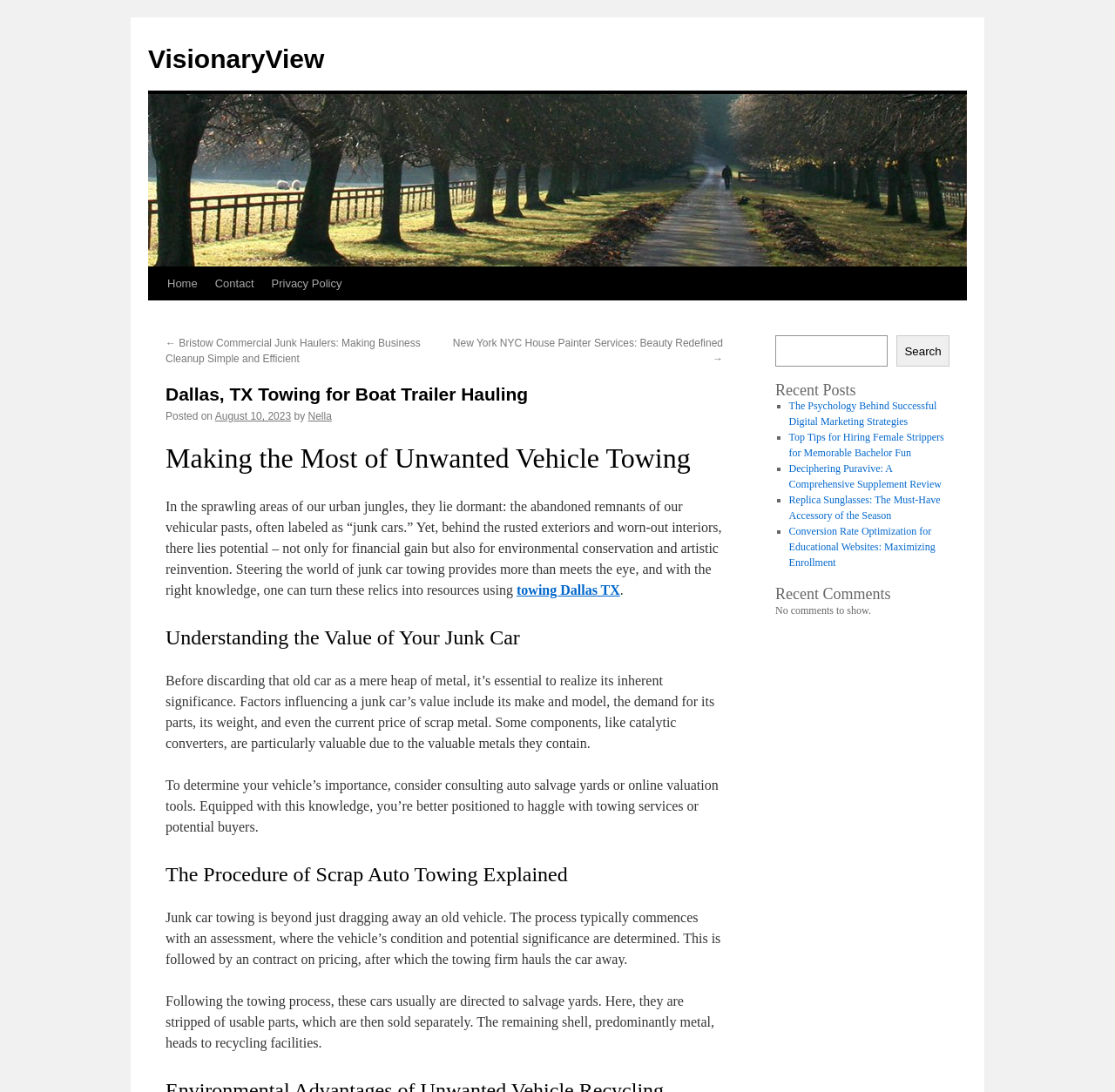What type of content is listed under 'Recent Posts'?
Analyze the image and deliver a detailed answer to the question.

The 'Recent Posts' section lists several links to articles, each with a brief title and a '■' marker. The topics of these articles seem to be unrelated to the main topic of the webpage, suggesting that they are recent posts from a blog or news section.